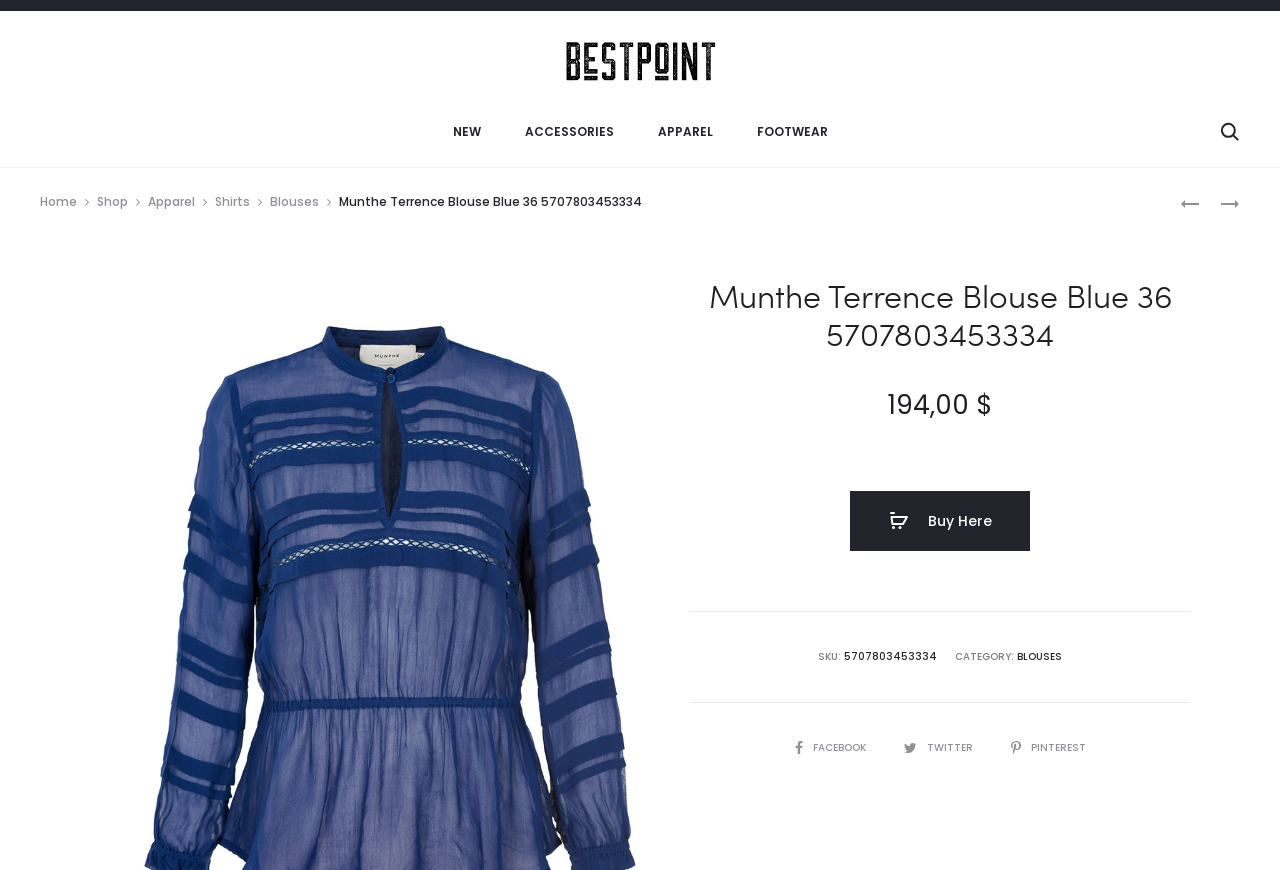What social media platforms can you share the product on?
Your answer should be a single word or phrase derived from the screenshot.

FACEBOOK, TWITTER, PINTEREST